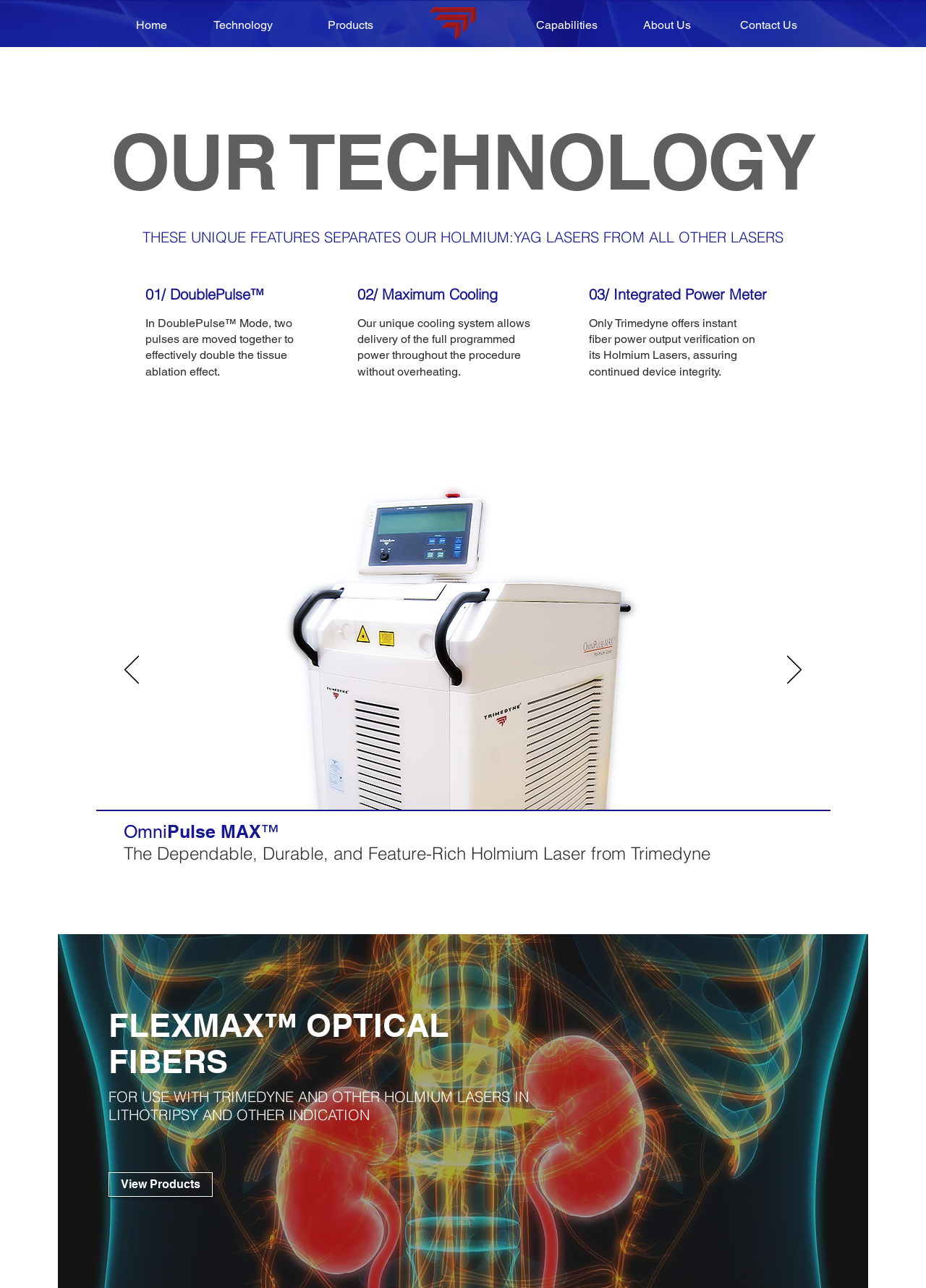Please predict the bounding box coordinates (top-left x, top-left y, bottom-right x, bottom-right y) for the UI element in the screenshot that fits the description: Products

[0.325, 0.008, 0.431, 0.031]